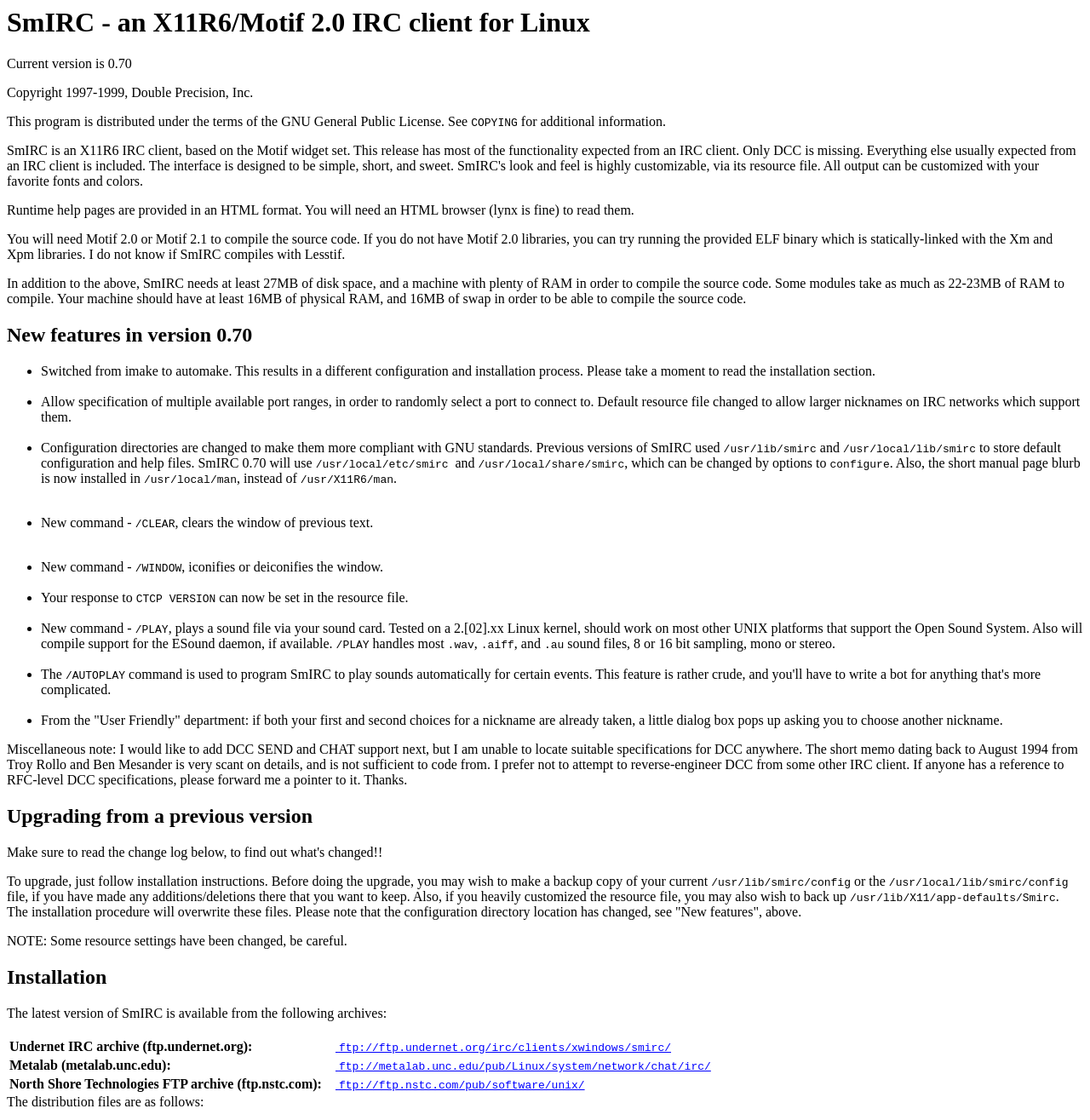What is the file format supported by the /PLAY command?
Kindly offer a detailed explanation using the data available in the image.

The webpage mentions that the /PLAY command plays a sound file via your sound card, and it handles most .wav, .aiff, and .au sound files.